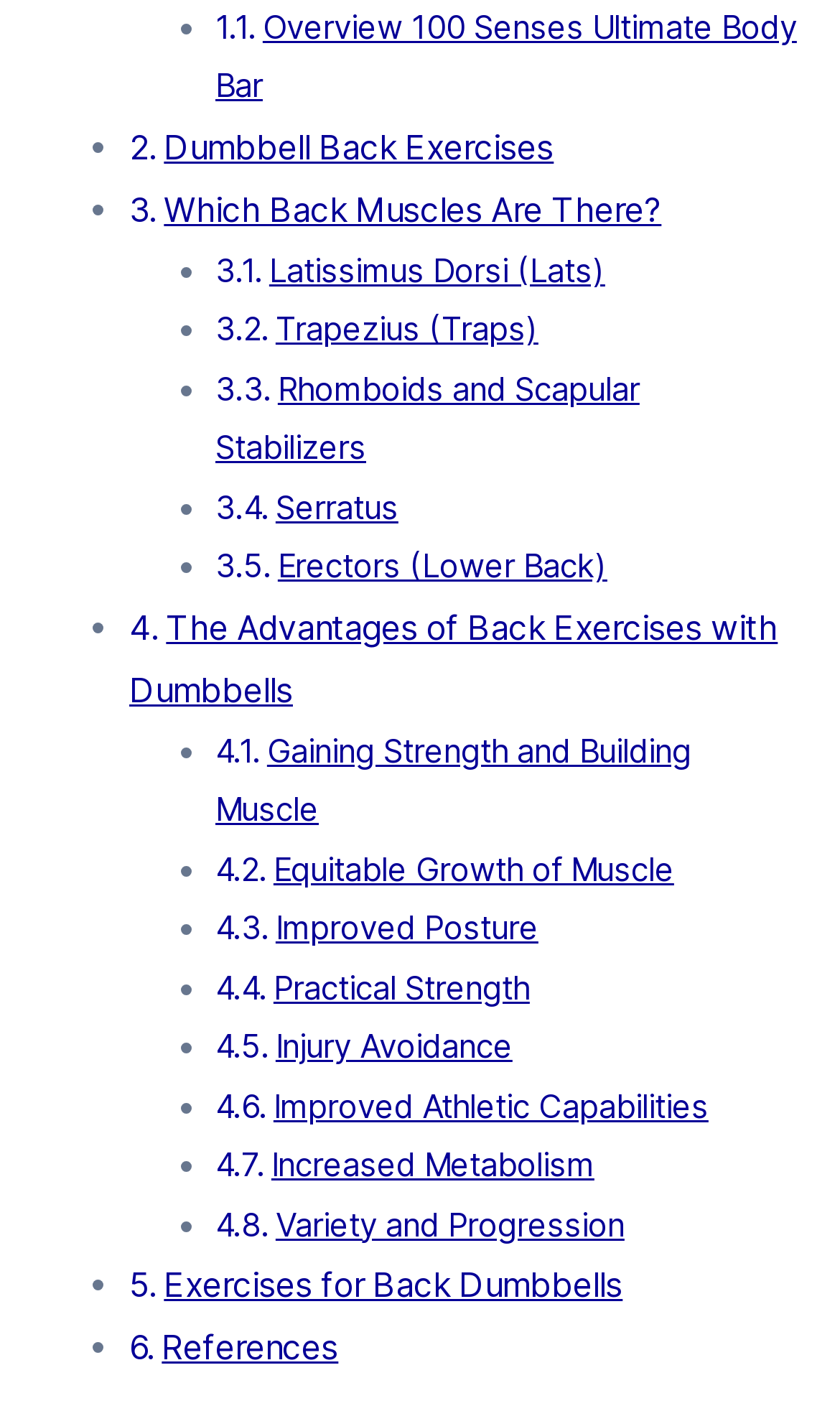Based on the element description "References", predict the bounding box coordinates of the UI element.

[0.193, 0.941, 0.403, 0.97]